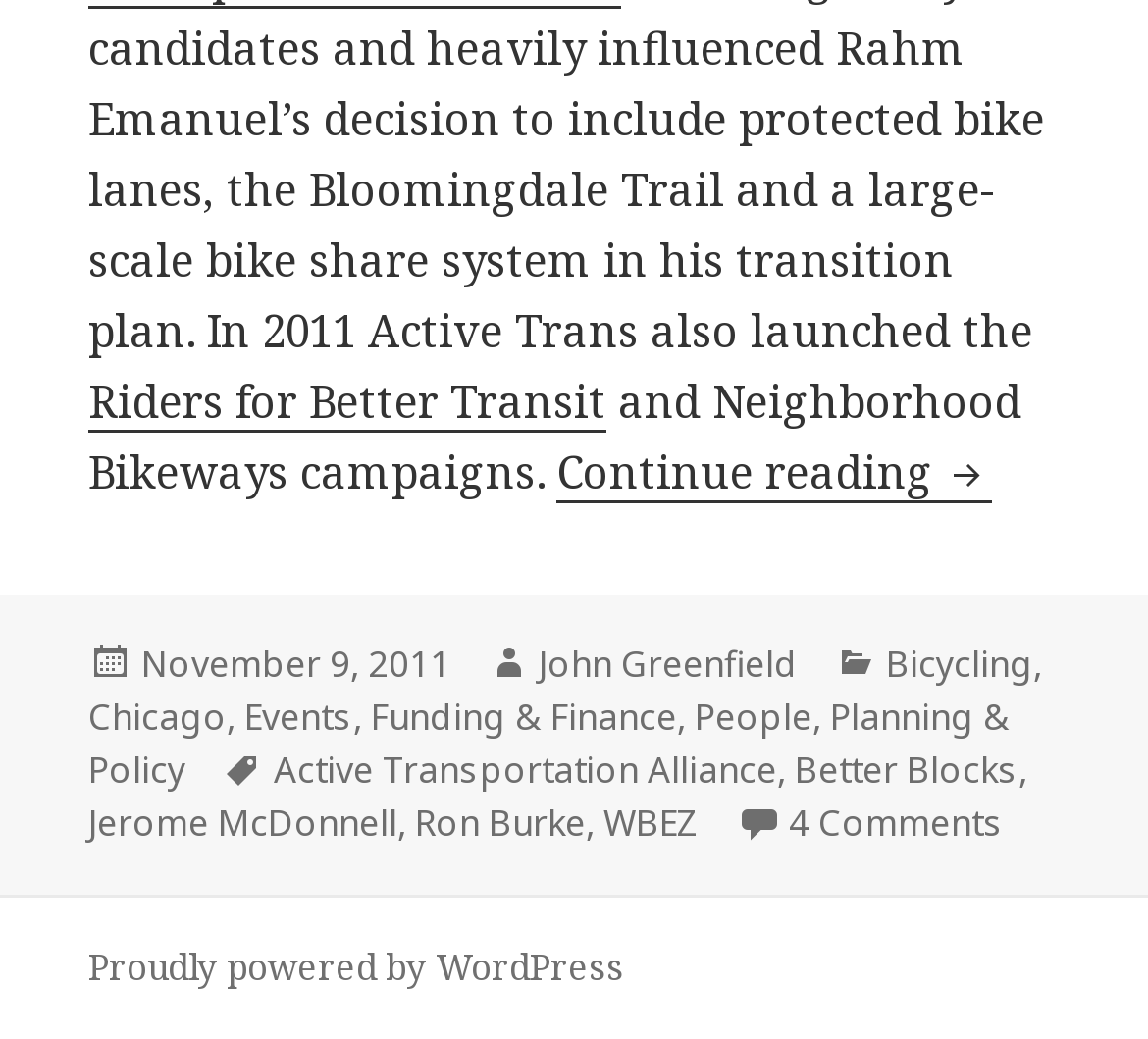How many tags are listed?
From the image, respond using a single word or phrase.

5